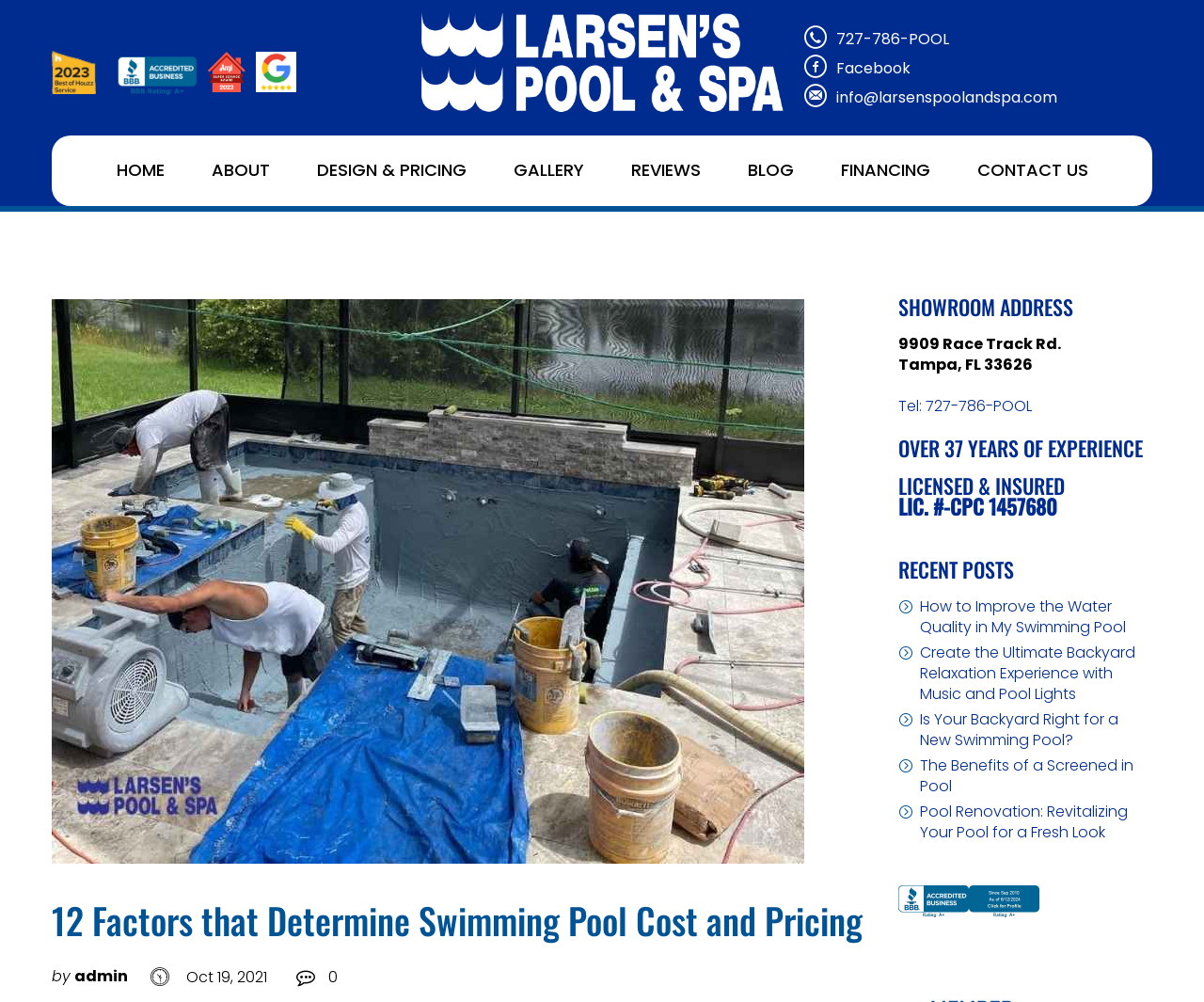Please mark the bounding box coordinates of the area that should be clicked to carry out the instruction: "Go to the home page".

[0.077, 0.135, 0.156, 0.204]